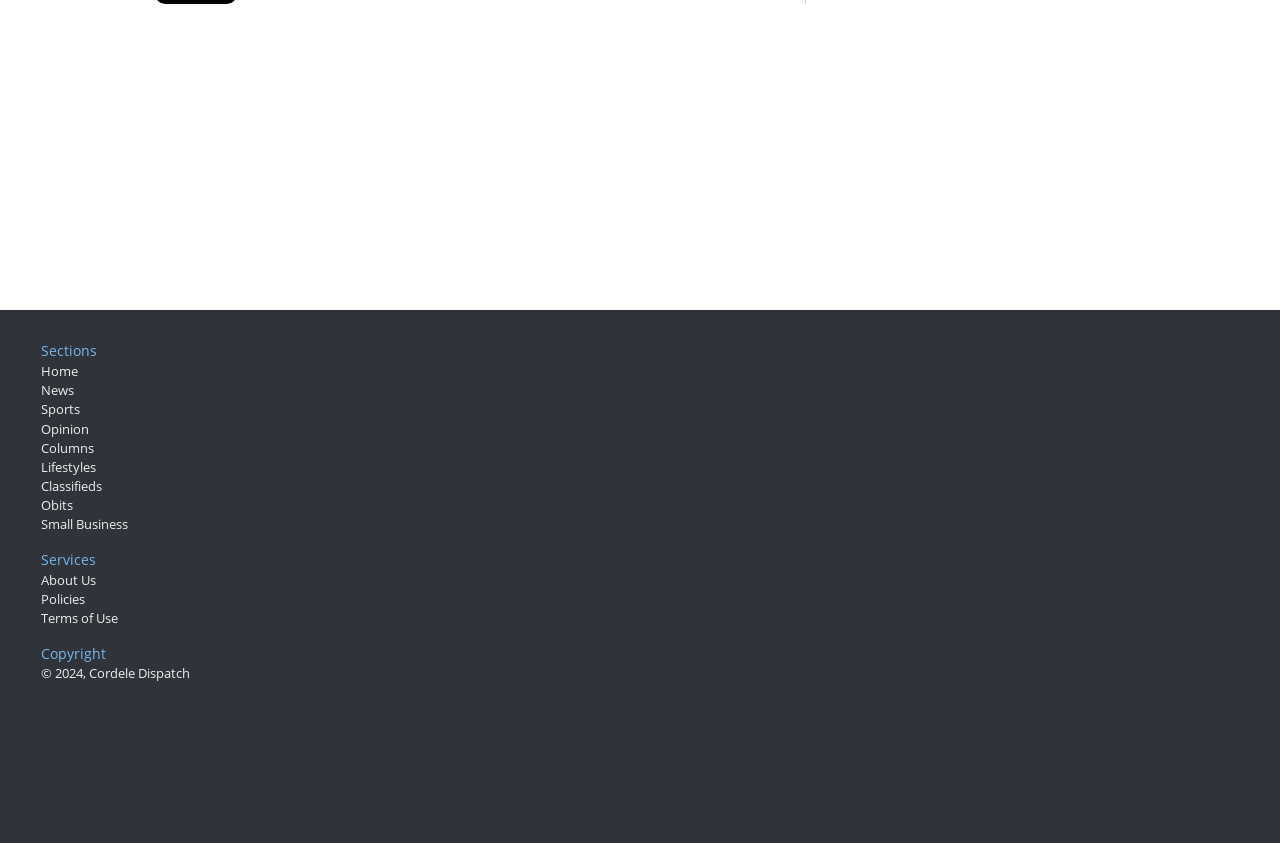Pinpoint the bounding box coordinates of the clickable area needed to execute the instruction: "learn about us". The coordinates should be specified as four float numbers between 0 and 1, i.e., [left, top, right, bottom].

[0.032, 0.677, 0.075, 0.698]